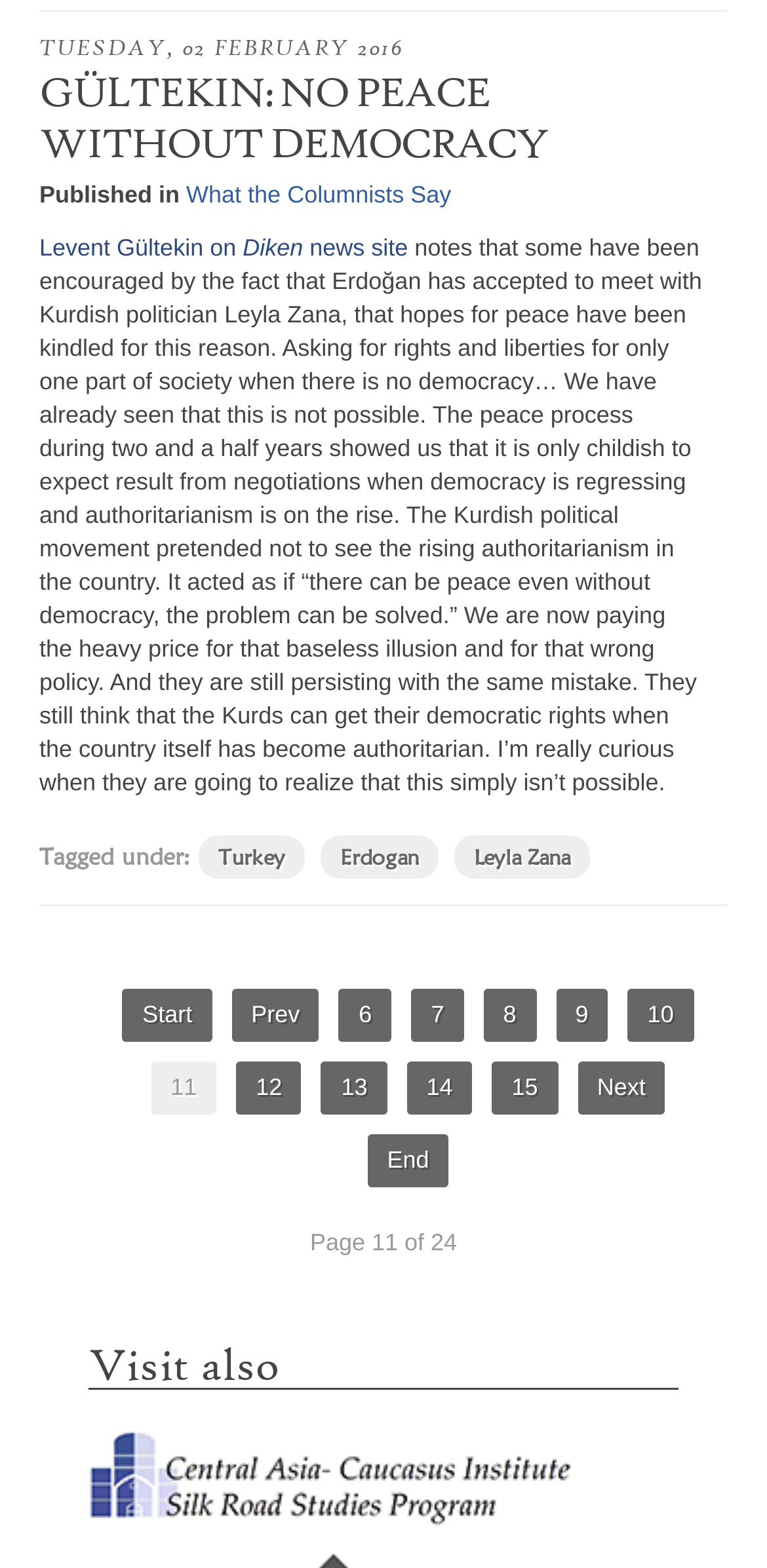Please specify the bounding box coordinates in the format (top-left x, top-left y, bottom-right x, bottom-right y), with values ranging from 0 to 1. Identify the bounding box for the UI component described as follows: Leyla Zana

[0.592, 0.532, 0.769, 0.56]